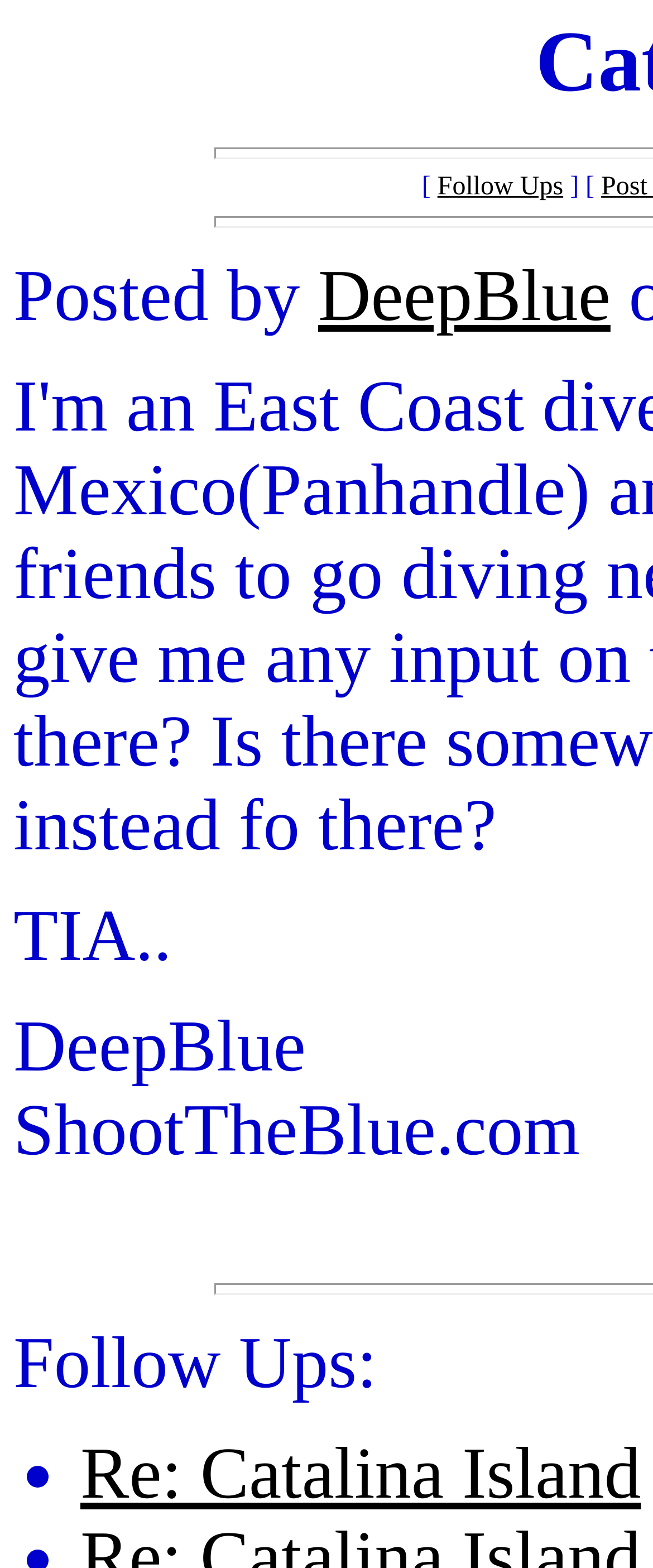Determine the bounding box coordinates for the HTML element described here: "aria-label="LinkedIn"".

None